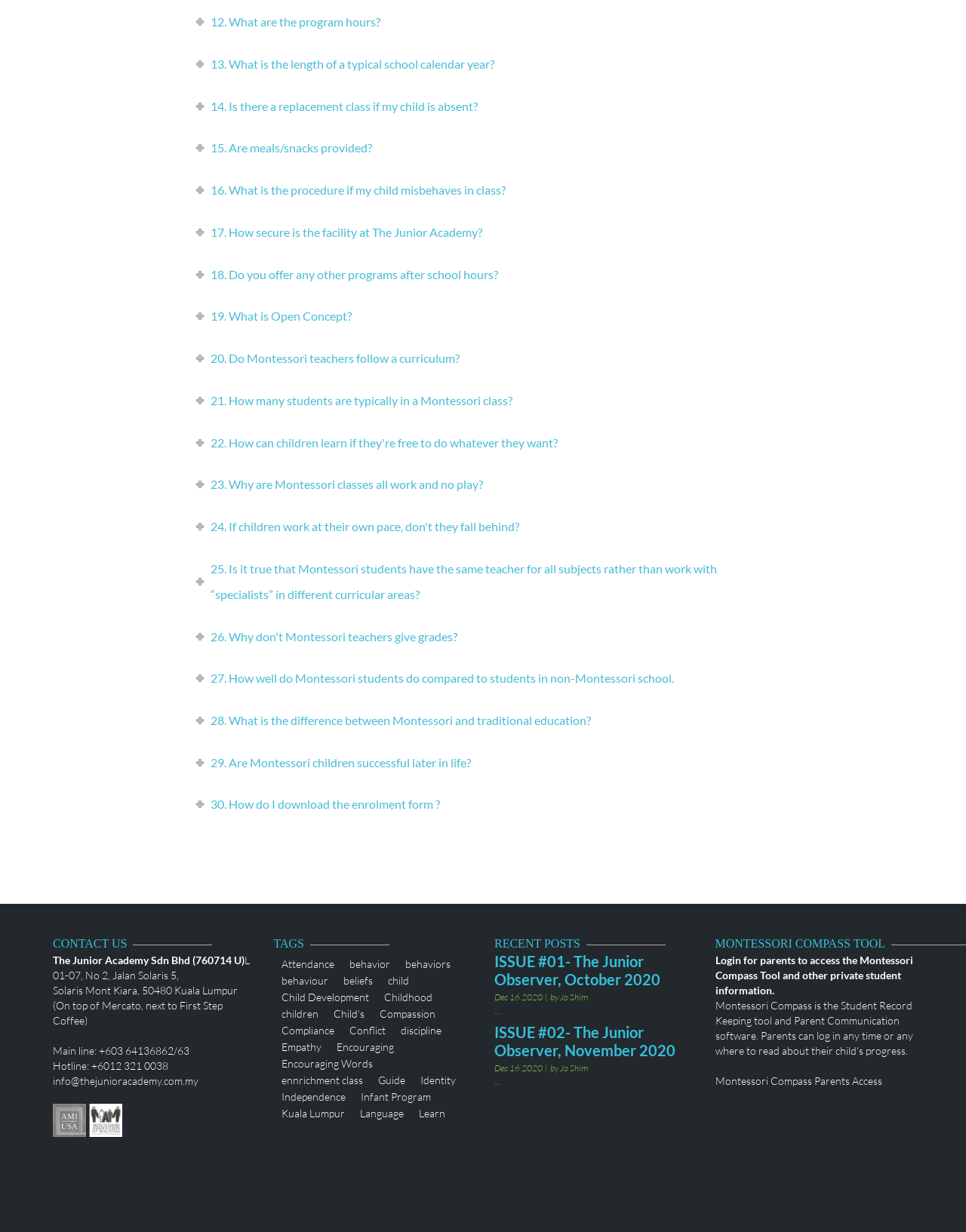Please determine the bounding box coordinates for the UI element described as: "Socialization Affect".

[0.357, 0.976, 0.461, 0.987]